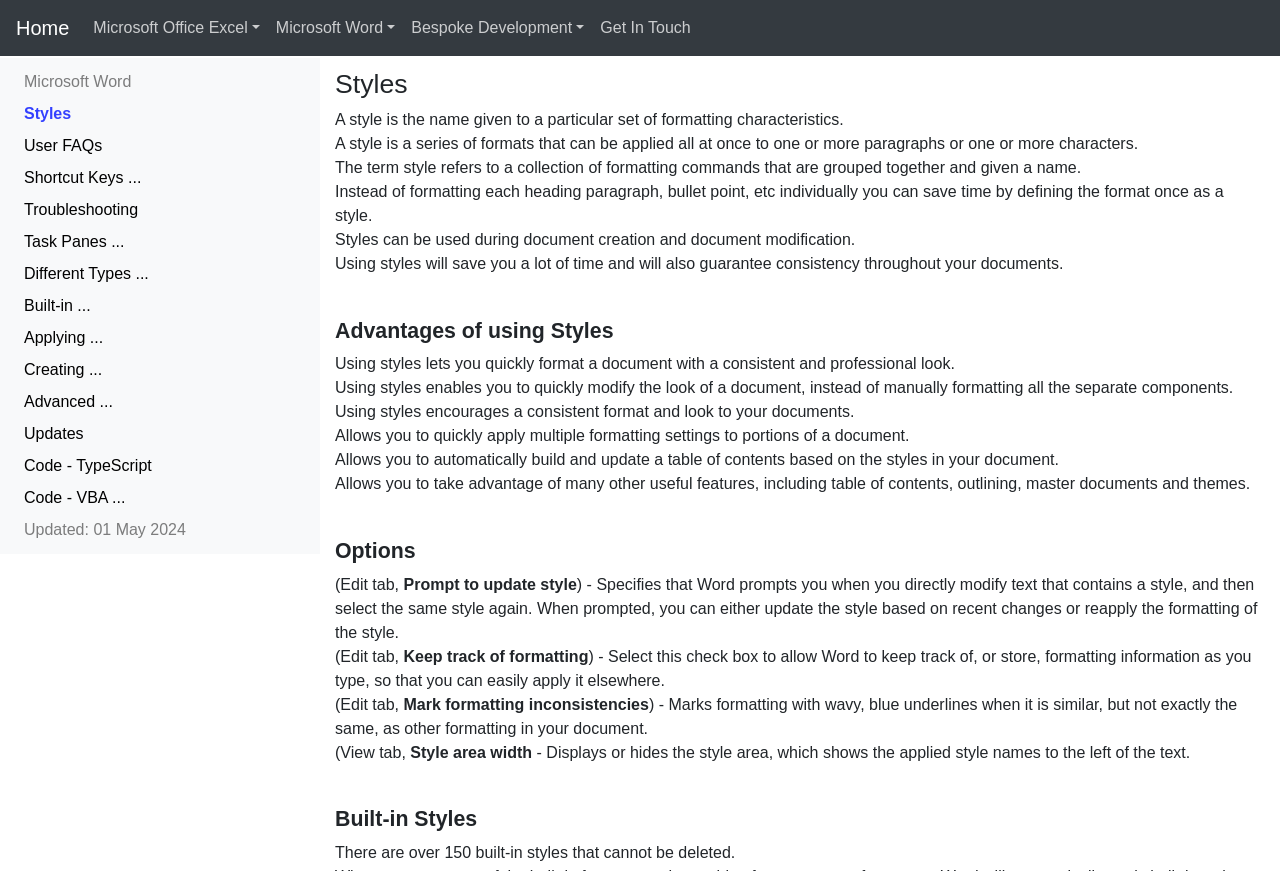Locate the bounding box of the UI element with the following description: "Microsoft Word".

[0.012, 0.076, 0.151, 0.113]